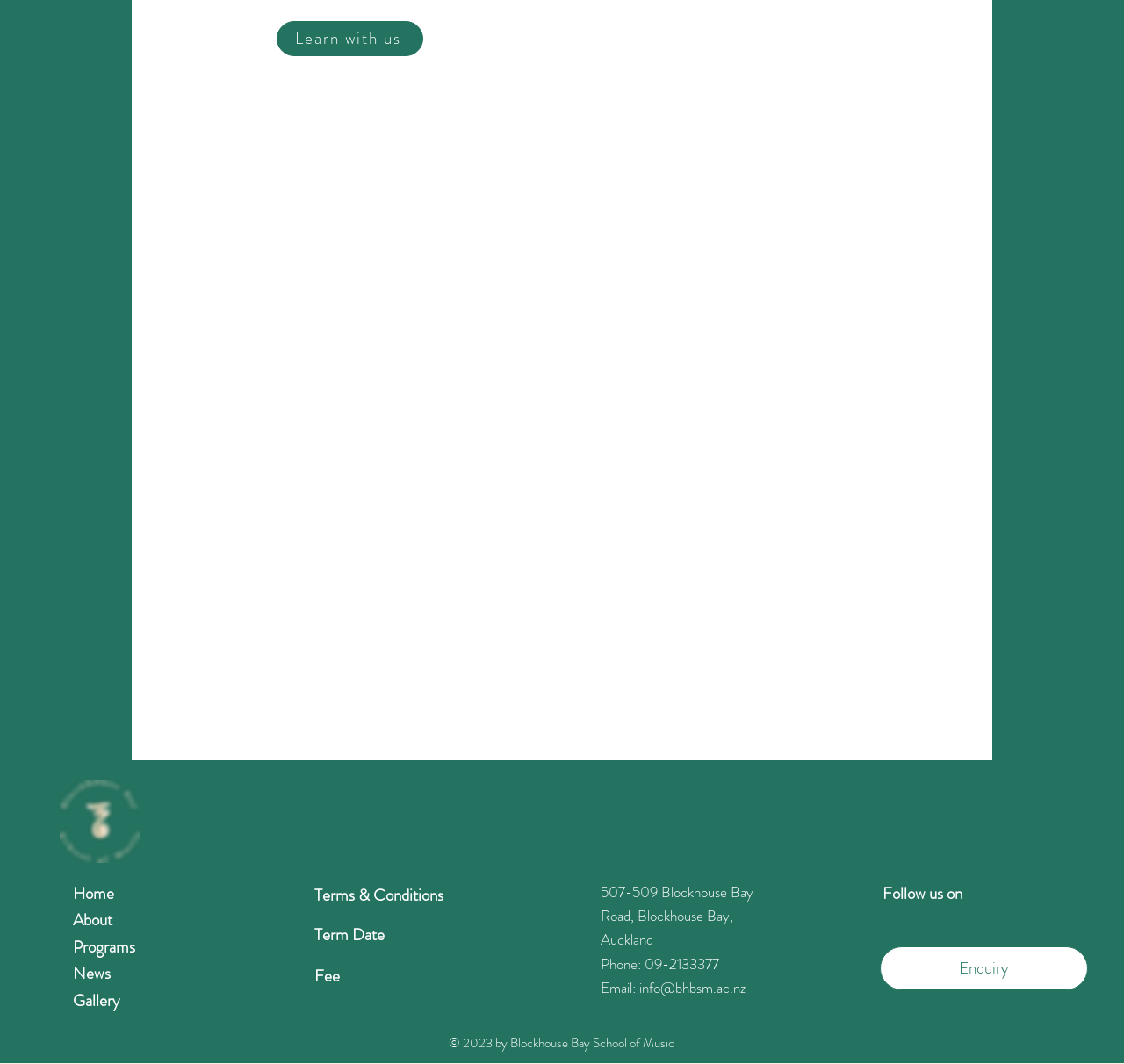Determine the bounding box coordinates for the area you should click to complete the following instruction: "Follow us on Facebook".

[0.872, 0.828, 0.896, 0.852]